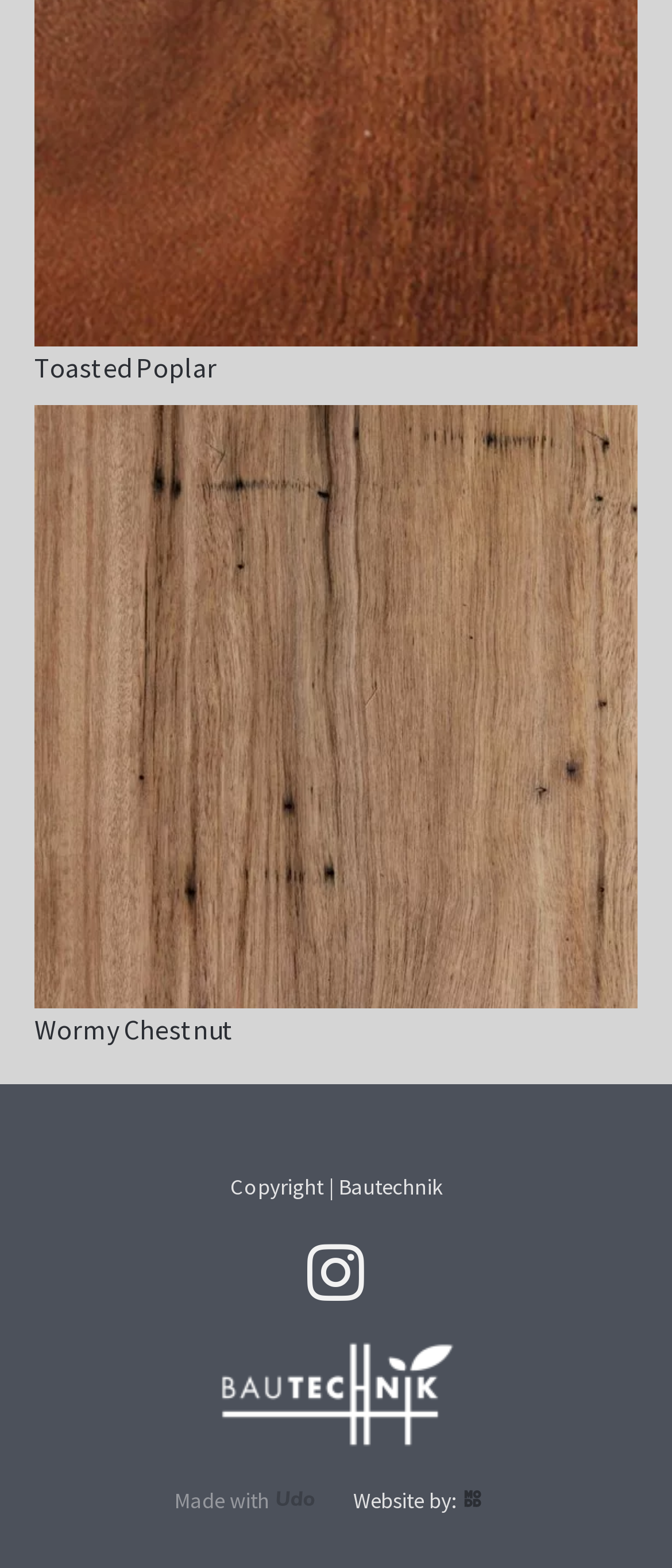Find the bounding box coordinates of the UI element according to this description: "parent_node: Wormy Chestnut".

[0.051, 0.259, 0.949, 0.644]